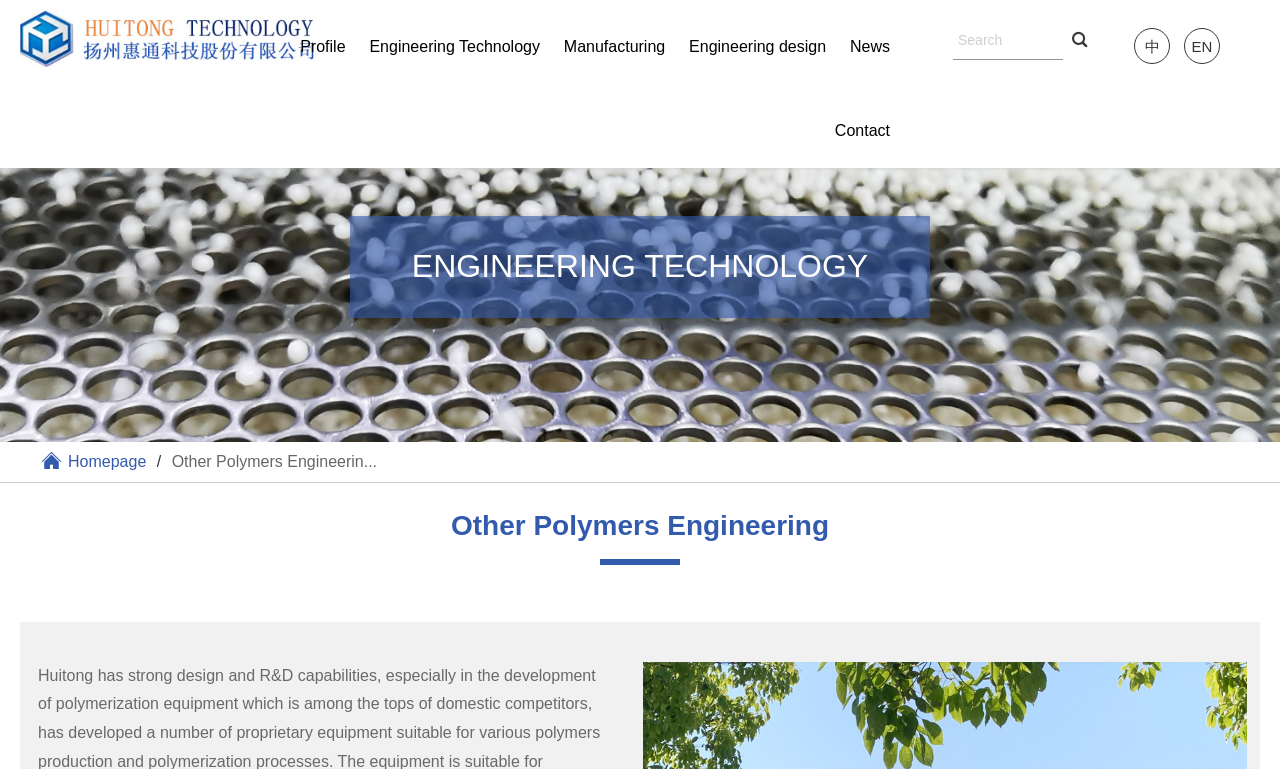Provide your answer in one word or a succinct phrase for the question: 
What is the company name on the top left?

Huitong Chemical Engineering Technology Co., Ltd